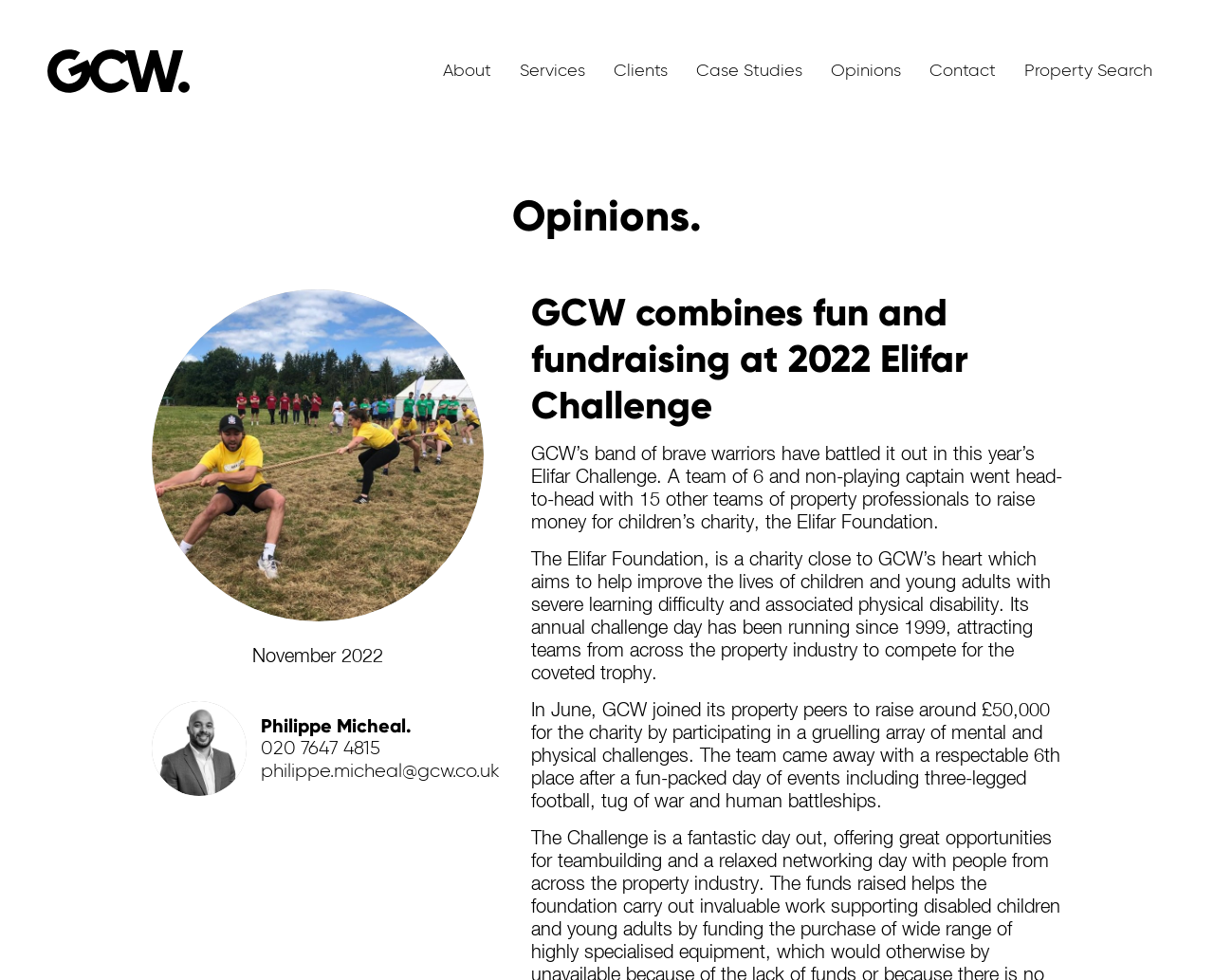Bounding box coordinates are specified in the format (top-left x, top-left y, bottom-right x, bottom-right y). All values are floating point numbers bounded between 0 and 1. Please provide the bounding box coordinate of the region this sentence describes: parent_node: Philippe Micheal.

[0.125, 0.715, 0.203, 0.812]